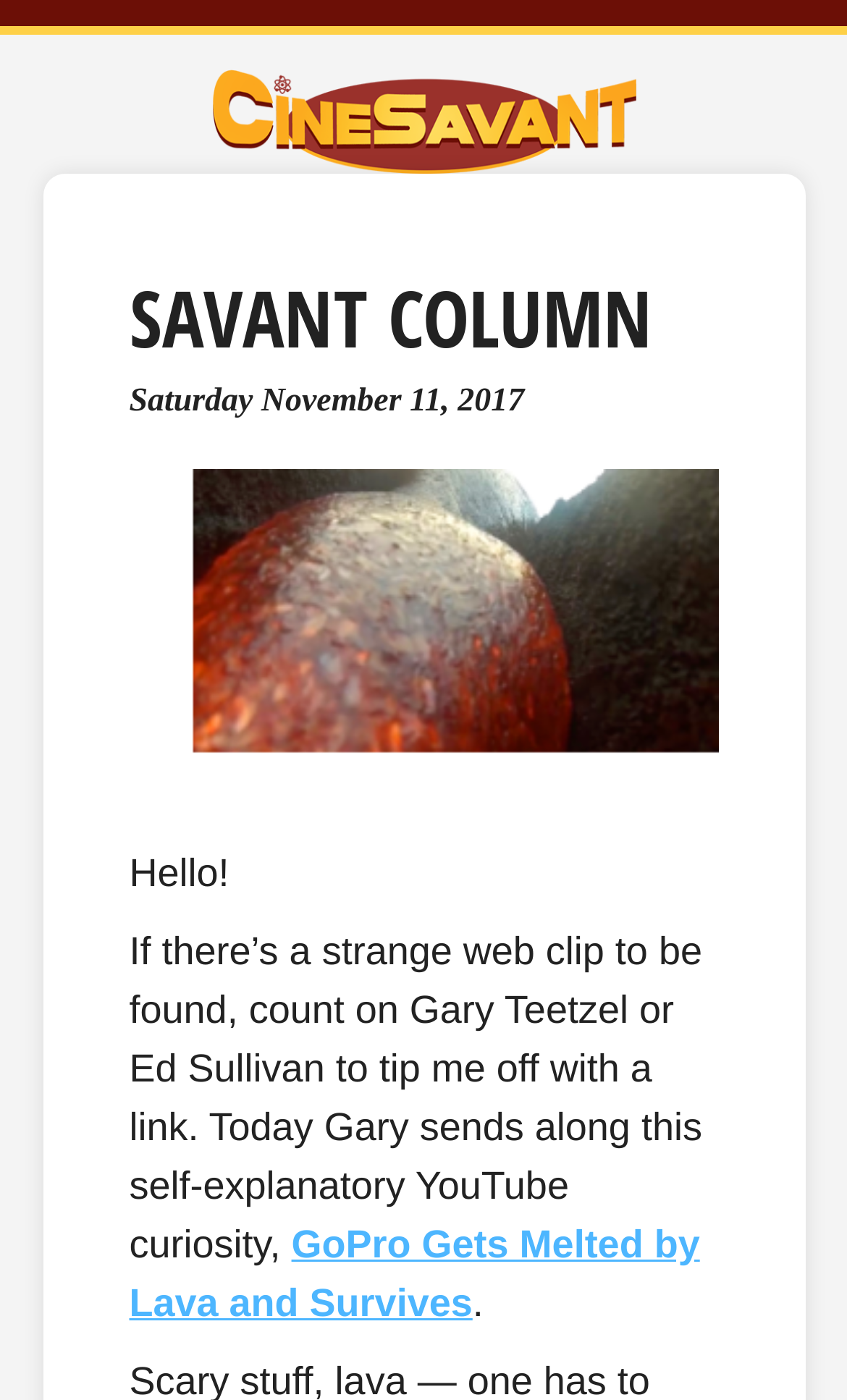Calculate the bounding box coordinates of the UI element given the description: "alt="CineSavant"".

[0.0, 0.05, 1.0, 0.125]